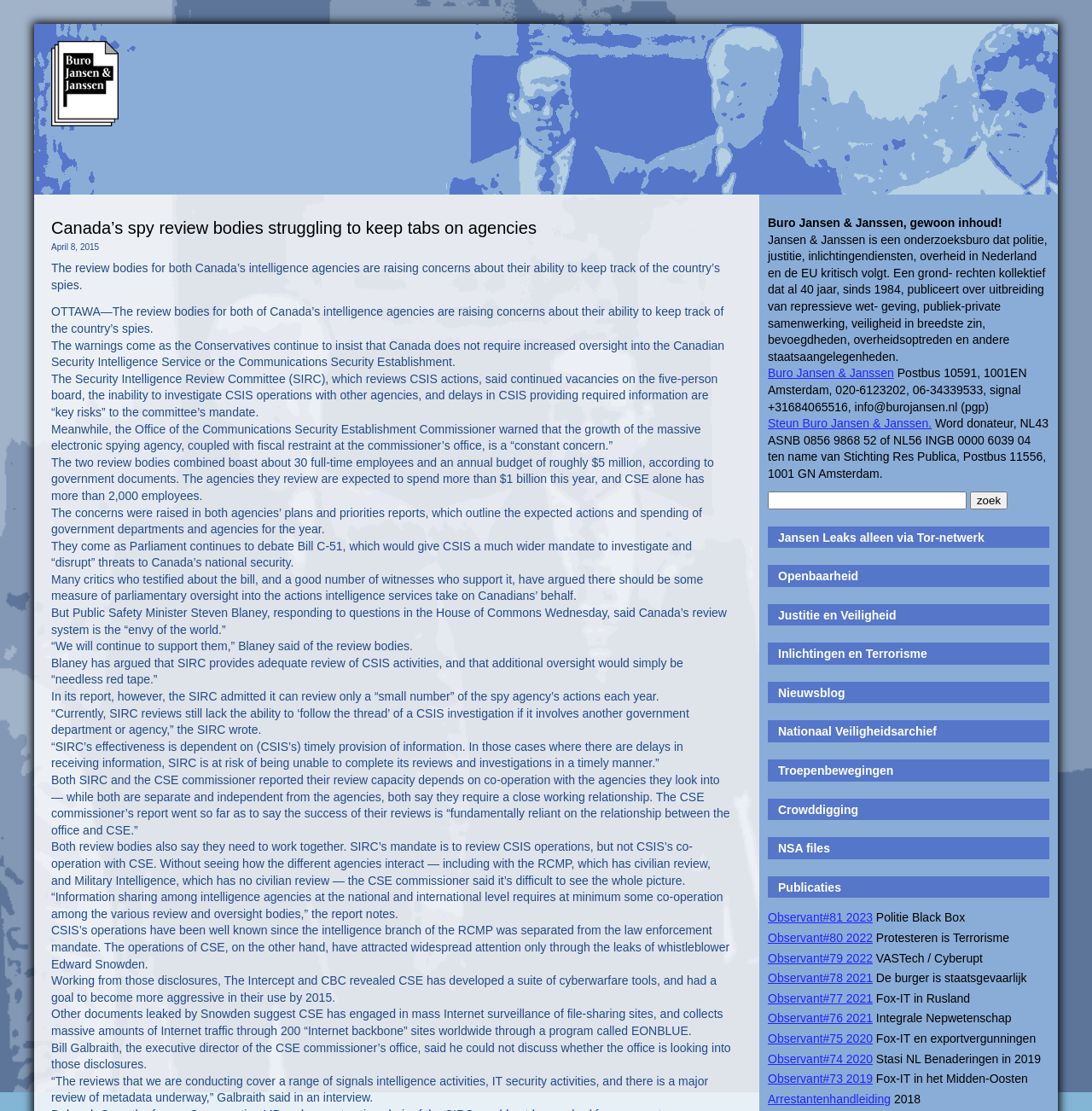What is the address of the organization?
Please provide a single word or phrase based on the screenshot.

Postbus 10591, 1001EN Amsterdam